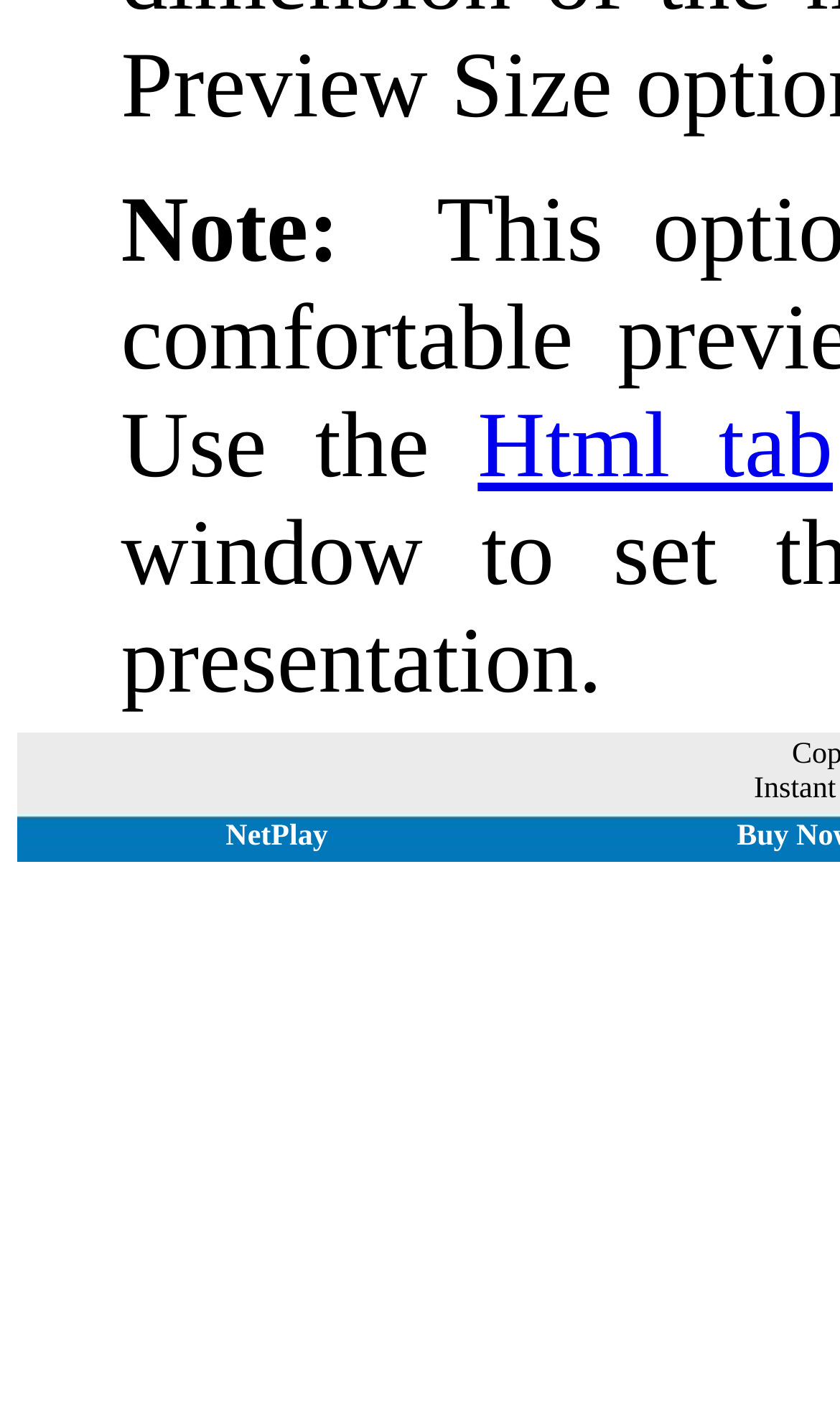Given the element description Html tab, predict the bounding box coordinates for the UI element in the webpage screenshot. The format should be (top-left x, top-left y, bottom-right x, bottom-right y), and the values should be between 0 and 1.

[0.569, 0.279, 0.991, 0.352]